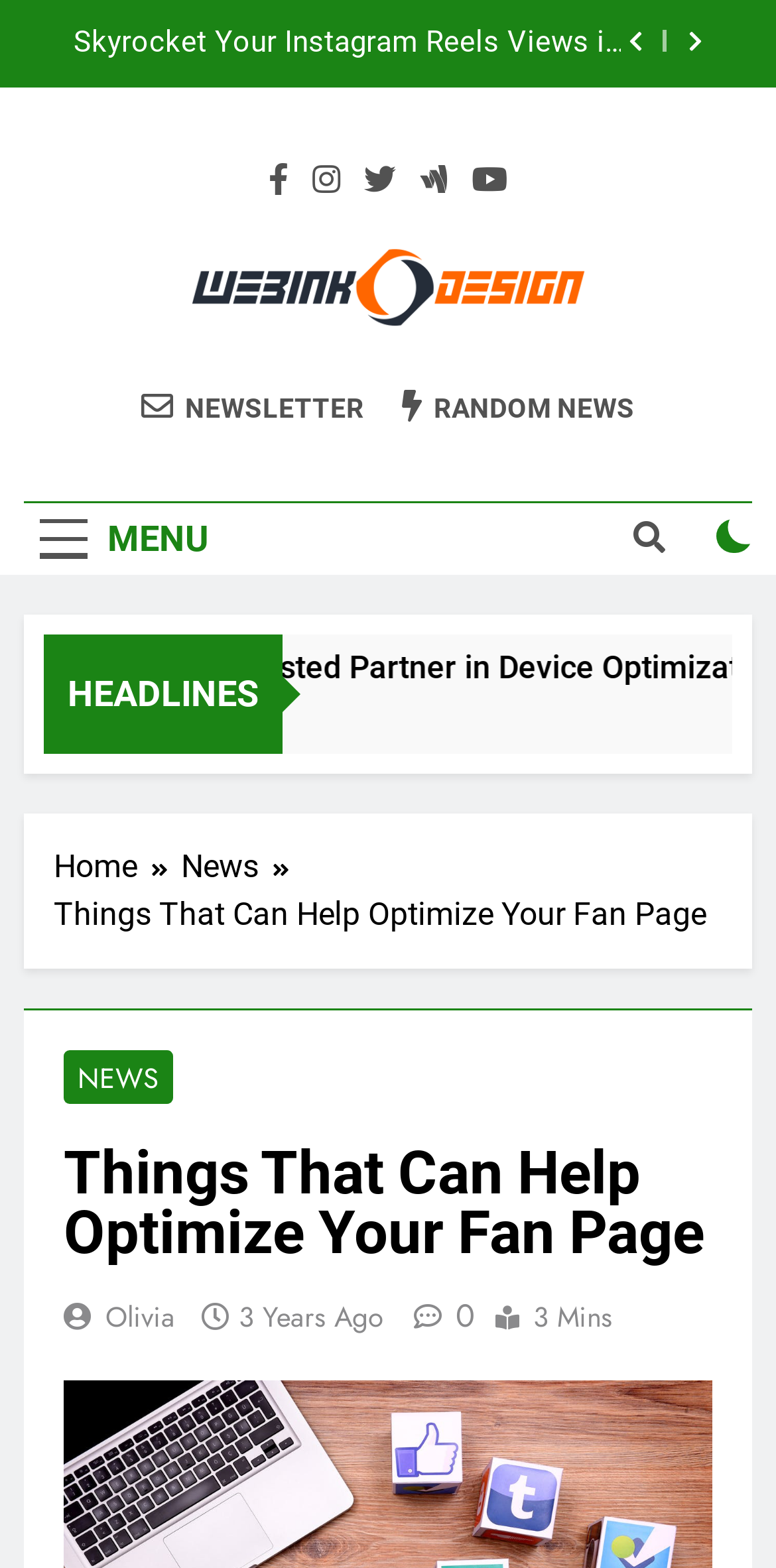What is the title of the article?
Based on the visual information, provide a detailed and comprehensive answer.

I found the title of the article by looking at the heading with the text 'Things That Can Help Optimize Your Fan Page'. This heading is likely the title of the article.